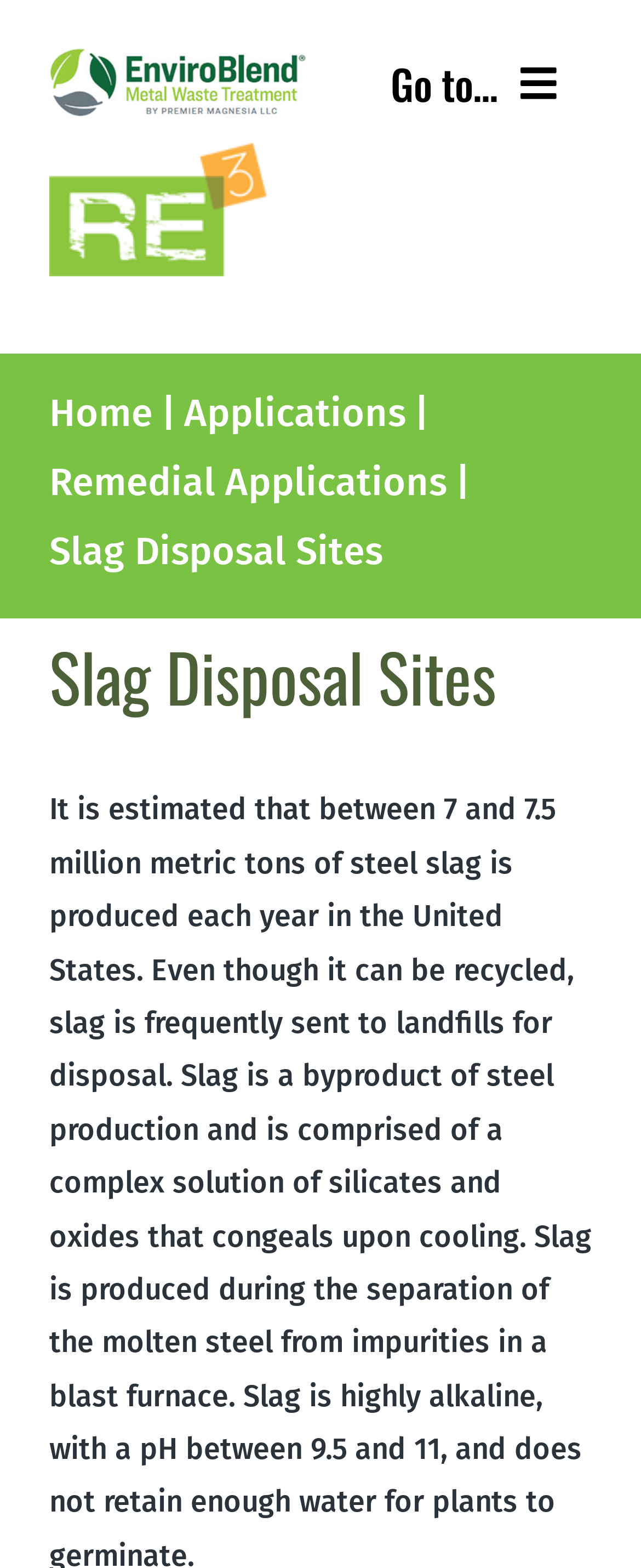Determine the bounding box coordinates of the clickable element necessary to fulfill the instruction: "Click the Home link". Provide the coordinates as four float numbers within the 0 to 1 range, i.e., [left, top, right, bottom].

[0.077, 0.249, 0.238, 0.278]